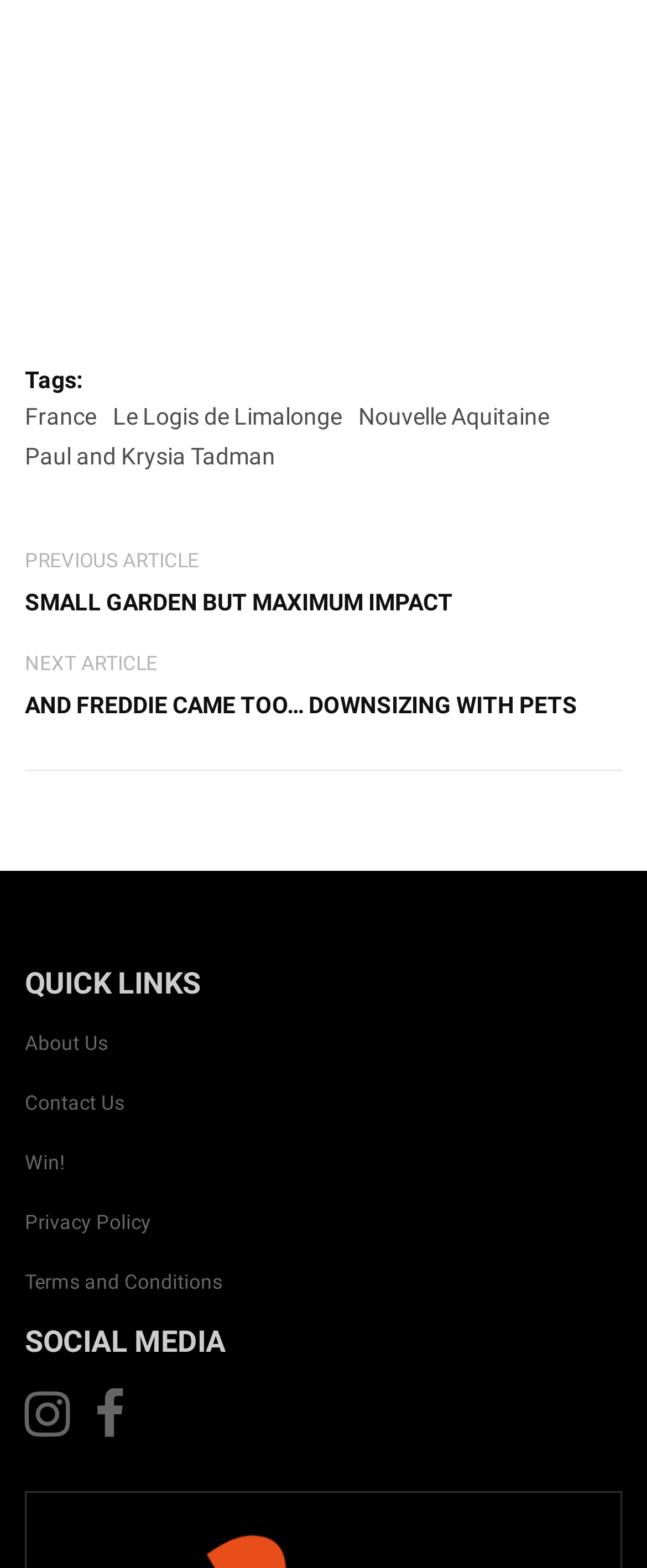Using the provided element description: "SMALL GARDEN BUT MAXIMUM IMPACT", determine the bounding box coordinates of the corresponding UI element in the screenshot.

[0.038, 0.376, 0.7, 0.393]